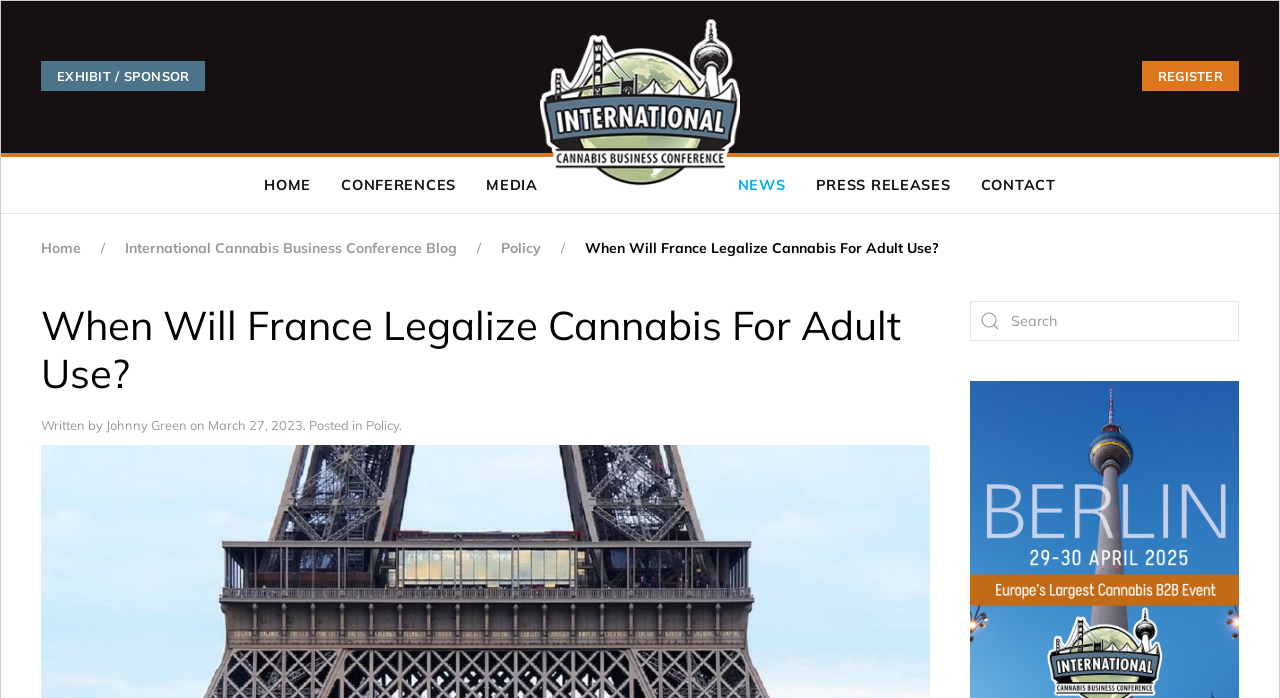Determine the bounding box coordinates of the element's region needed to click to follow the instruction: "Search for a topic". Provide these coordinates as four float numbers between 0 and 1, formatted as [left, top, right, bottom].

[0.757, 0.432, 0.968, 0.489]